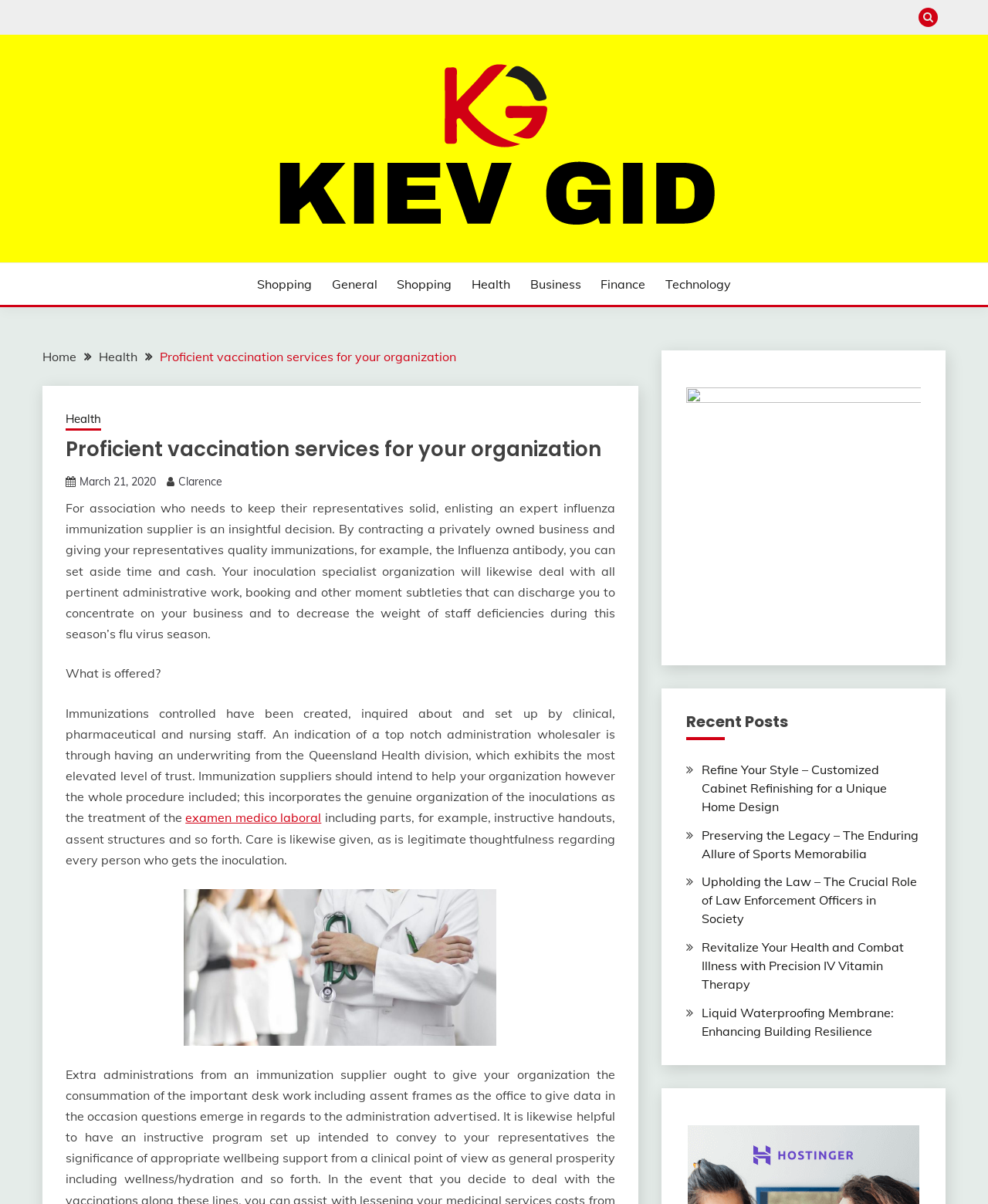Can you provide the bounding box coordinates for the element that should be clicked to implement the instruction: "Read the article about Proficient vaccination services"?

[0.066, 0.362, 0.622, 0.383]